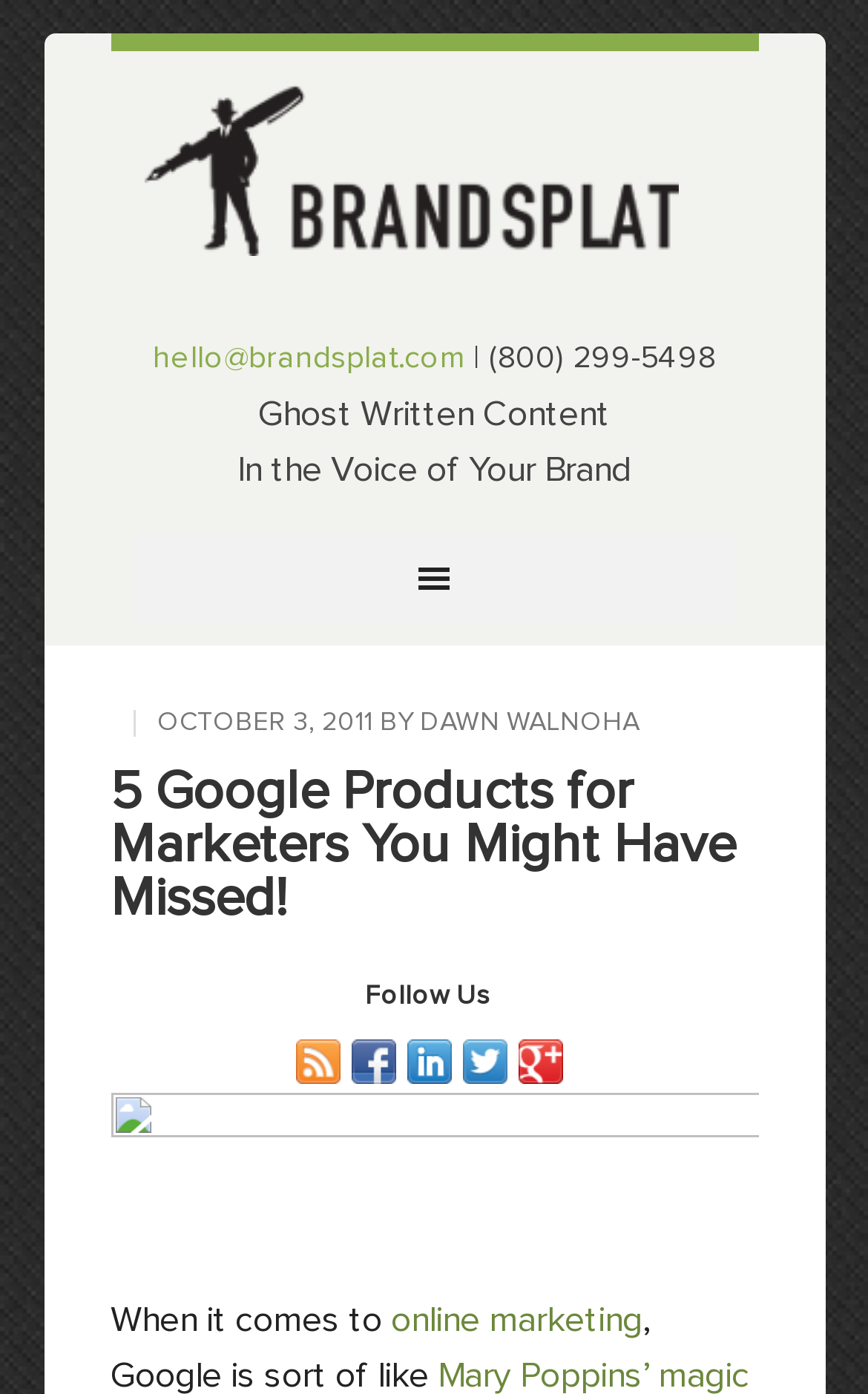Please locate the bounding box coordinates of the element that needs to be clicked to achieve the following instruction: "read article by DAWN WALNOHA". The coordinates should be four float numbers between 0 and 1, i.e., [left, top, right, bottom].

[0.483, 0.509, 0.737, 0.528]